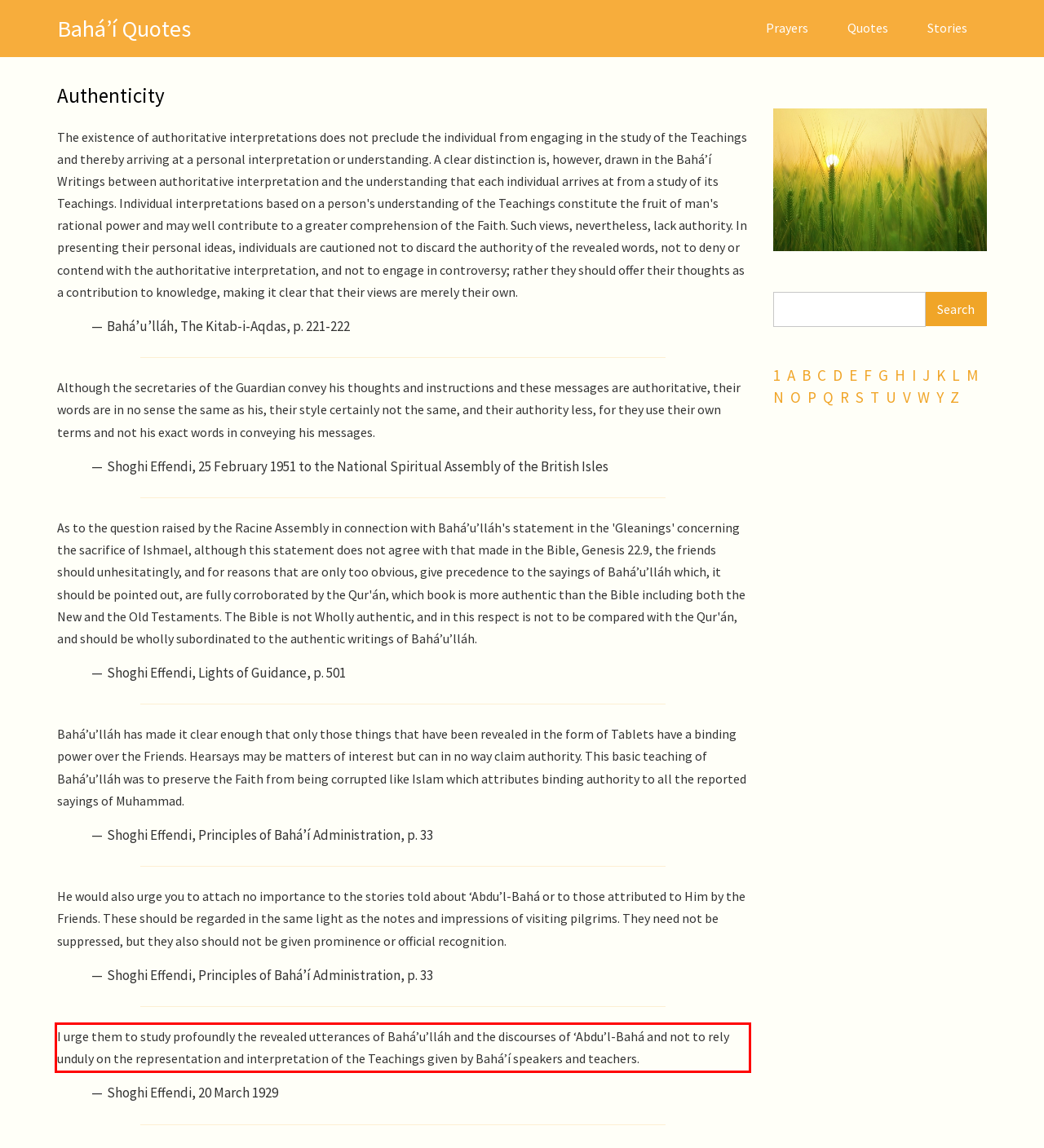You are looking at a screenshot of a webpage with a red rectangle bounding box. Use OCR to identify and extract the text content found inside this red bounding box.

I urge them to study profoundly the revealed utterances of Bahá’u’lláh and the discourses of ‘Abdu’l-Bahá and not to rely unduly on the representation and interpretation of the Teachings given by Bahá’í speakers and teachers.